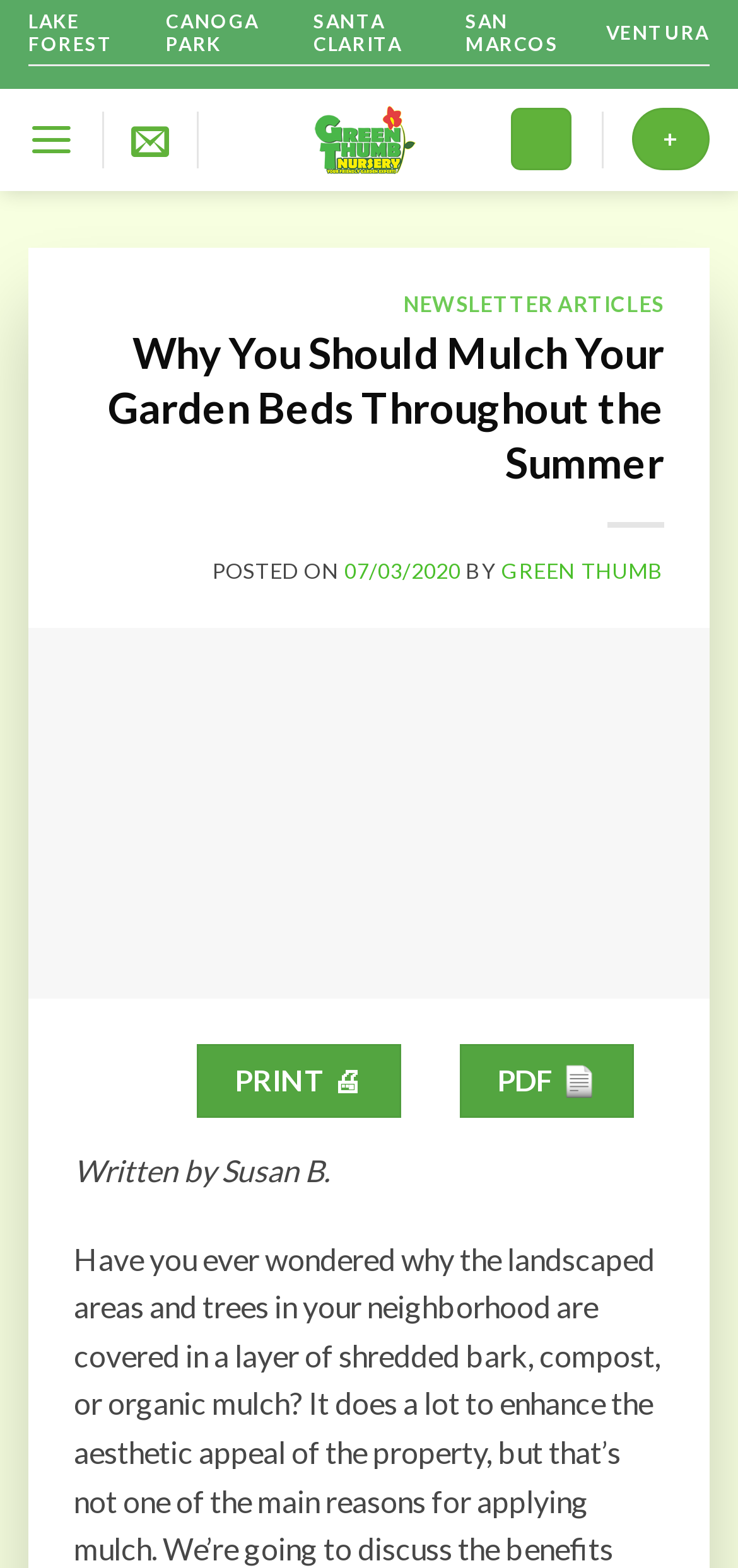How many locations does Green Thumb Nursery have?
Examine the image and provide an in-depth answer to the question.

I counted the number of column headers in the table at the top of the page, which are 'LAKE FOREST', 'CANOGA PARK', 'SANTA CLARITA', 'SAN MARCOS', and 'VENTURA'. Each of these headers has a corresponding link, indicating that they are separate locations.